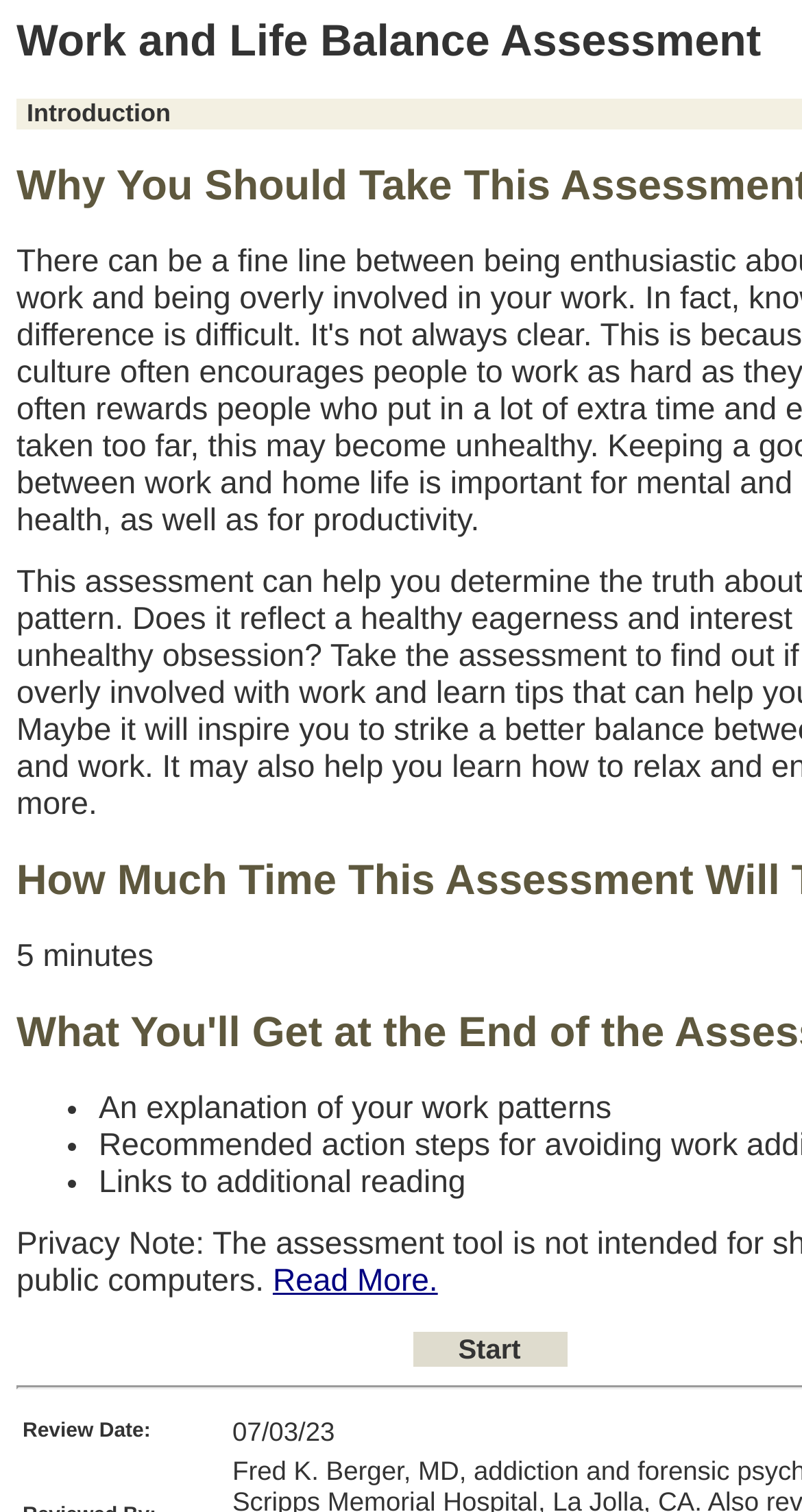Based on the visual content of the image, answer the question thoroughly: What type of content is provided in the links?

The StaticText element with the content 'Links to additional reading' suggests that the links provided on the webpage are for additional reading related to the work patterns or the review process.